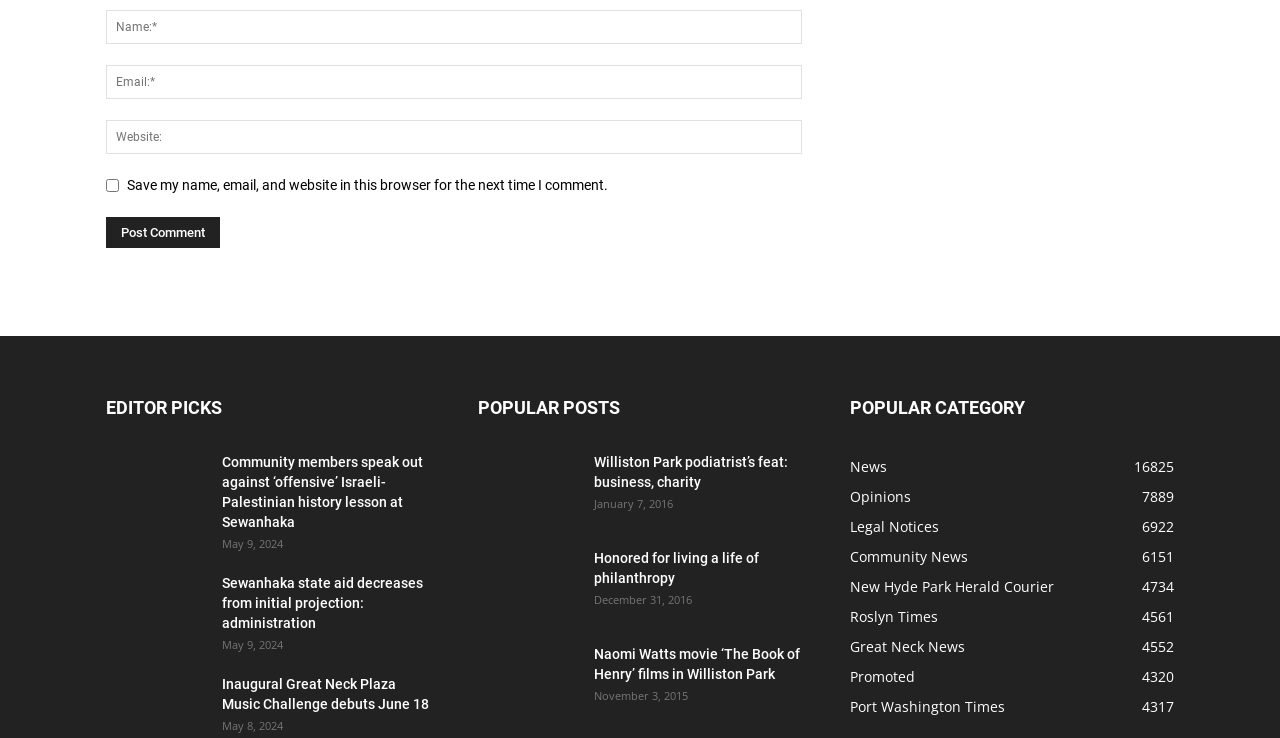What type of content is displayed in the 'EDITOR PICKS' section?
Using the details from the image, give an elaborate explanation to answer the question.

The 'EDITOR PICKS' section displays a list of news articles with headings, links, and images, which suggests that the content is related to news articles.